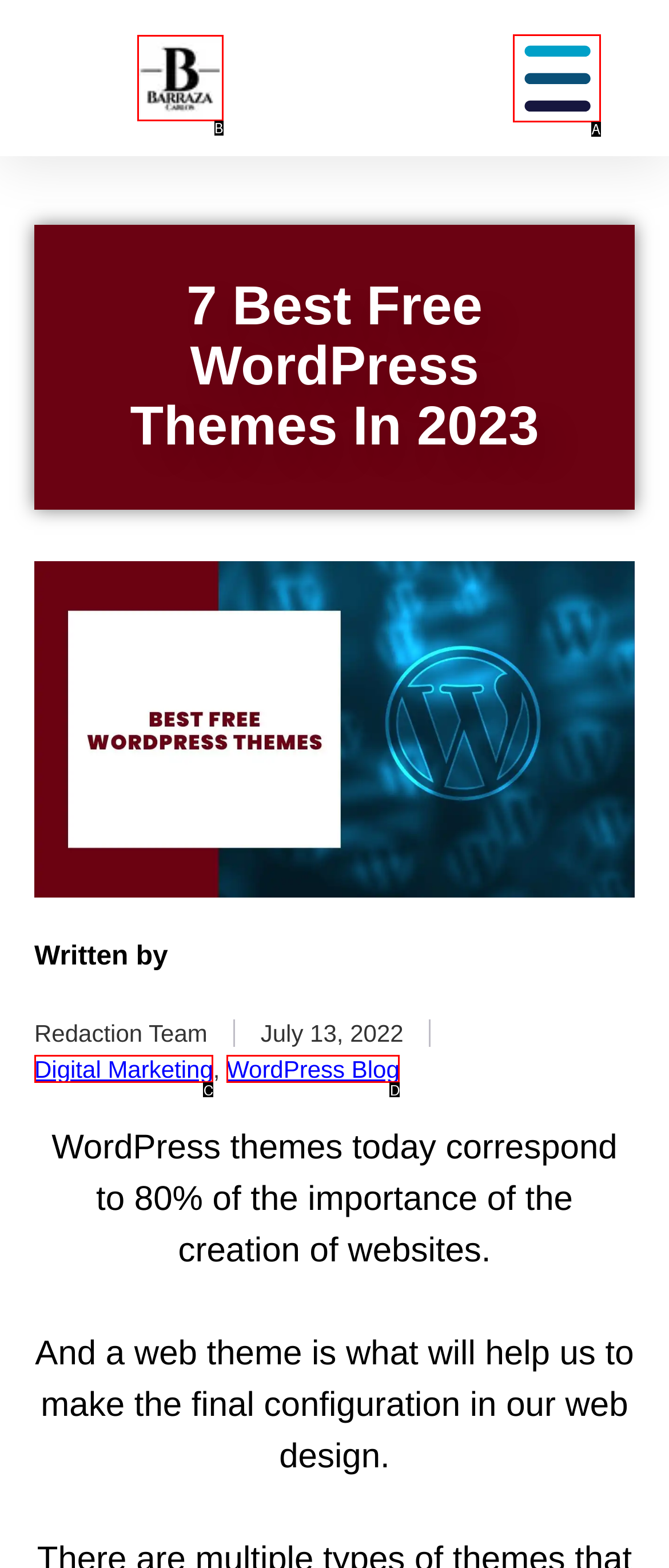Based on the provided element description: WordPress Blog, identify the best matching HTML element. Respond with the corresponding letter from the options shown.

D